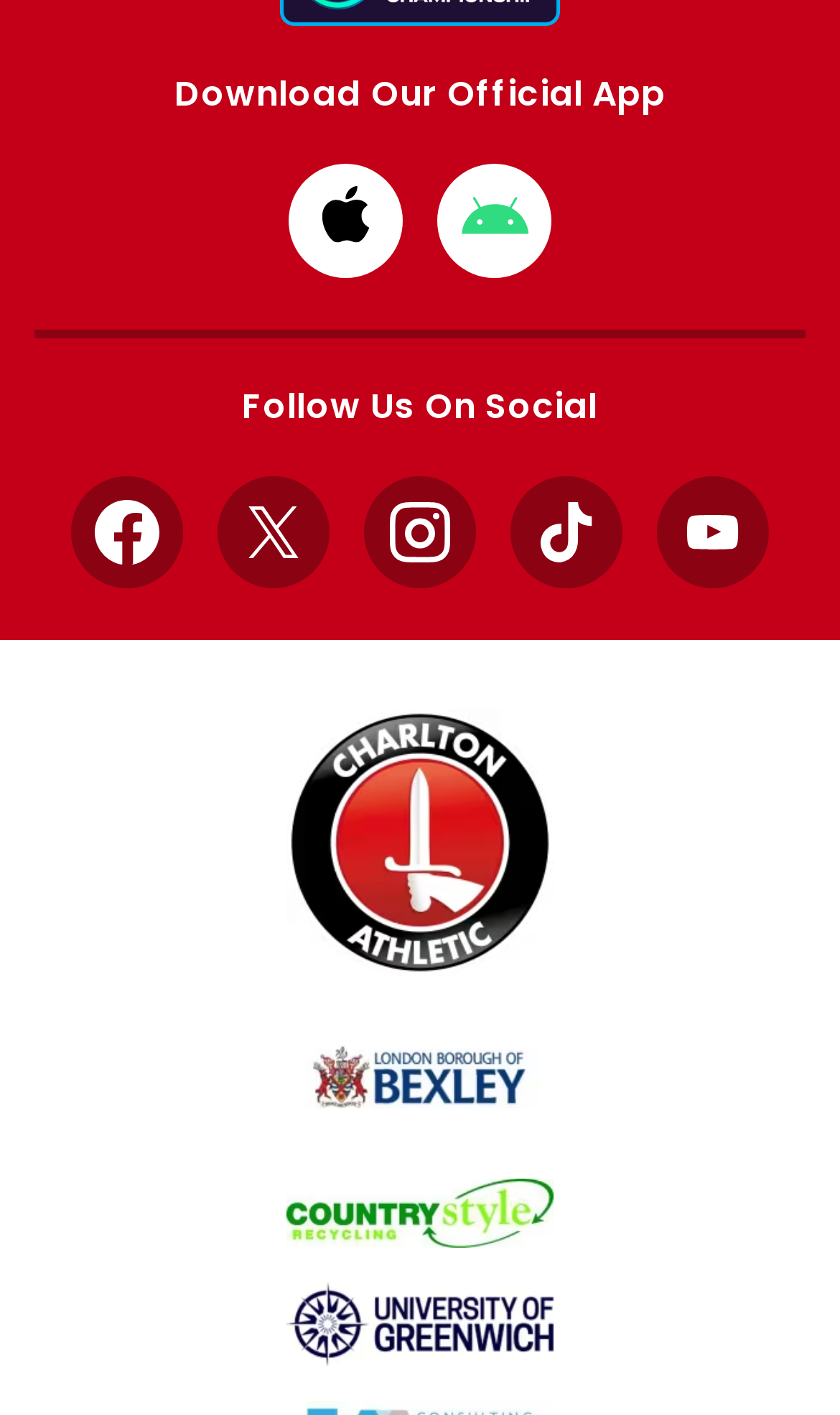Determine the bounding box coordinates of the region that needs to be clicked to achieve the task: "Learn about University of Greenwich".

[0.341, 0.907, 0.659, 0.965]